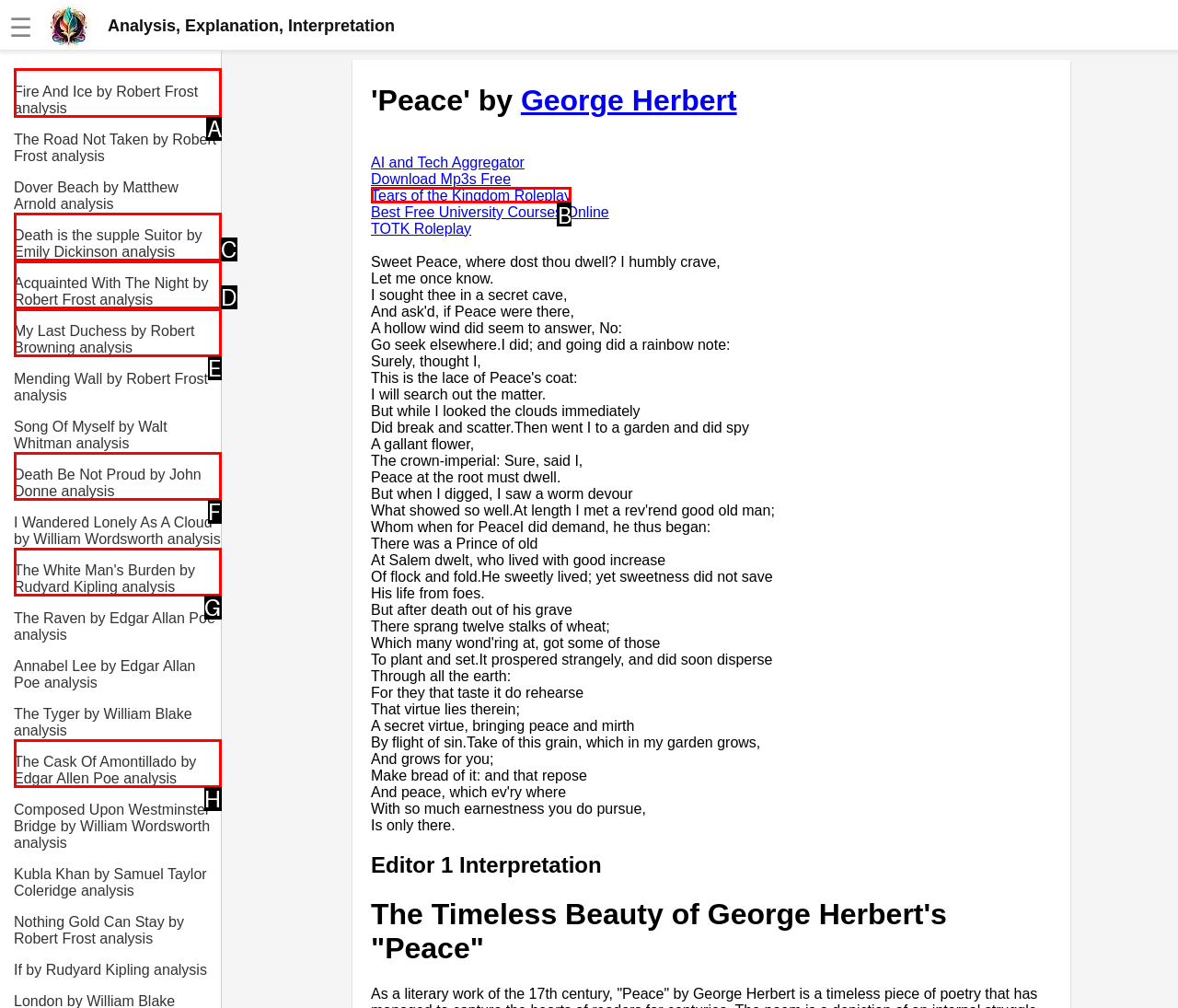Identify the HTML element I need to click to complete this task: Click the 'Fire And Ice by Robert Frost analysis' link Provide the option's letter from the available choices.

A